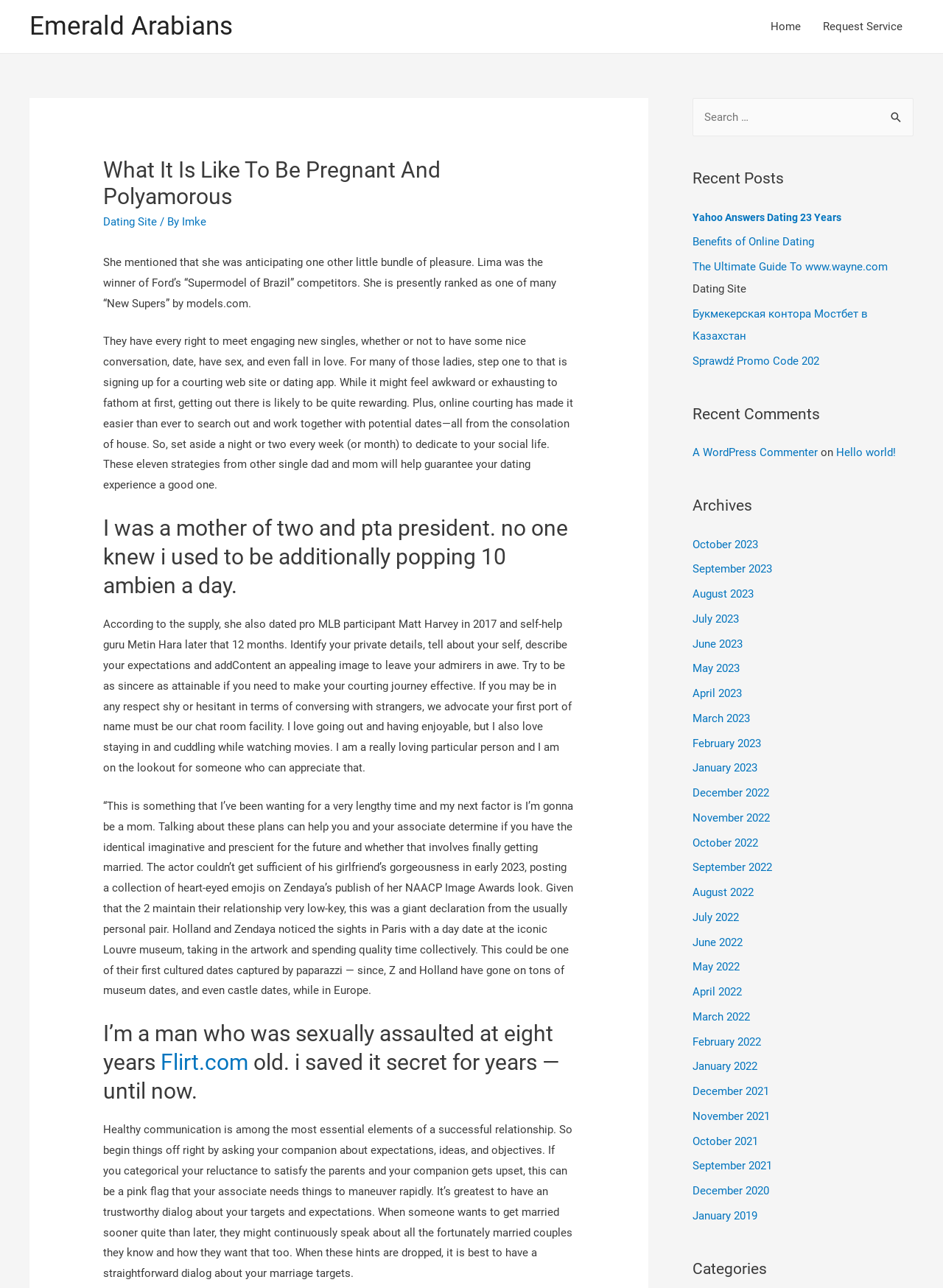Could you highlight the region that needs to be clicked to execute the instruction: "Click on the 'Home' link"?

[0.805, 0.0, 0.861, 0.041]